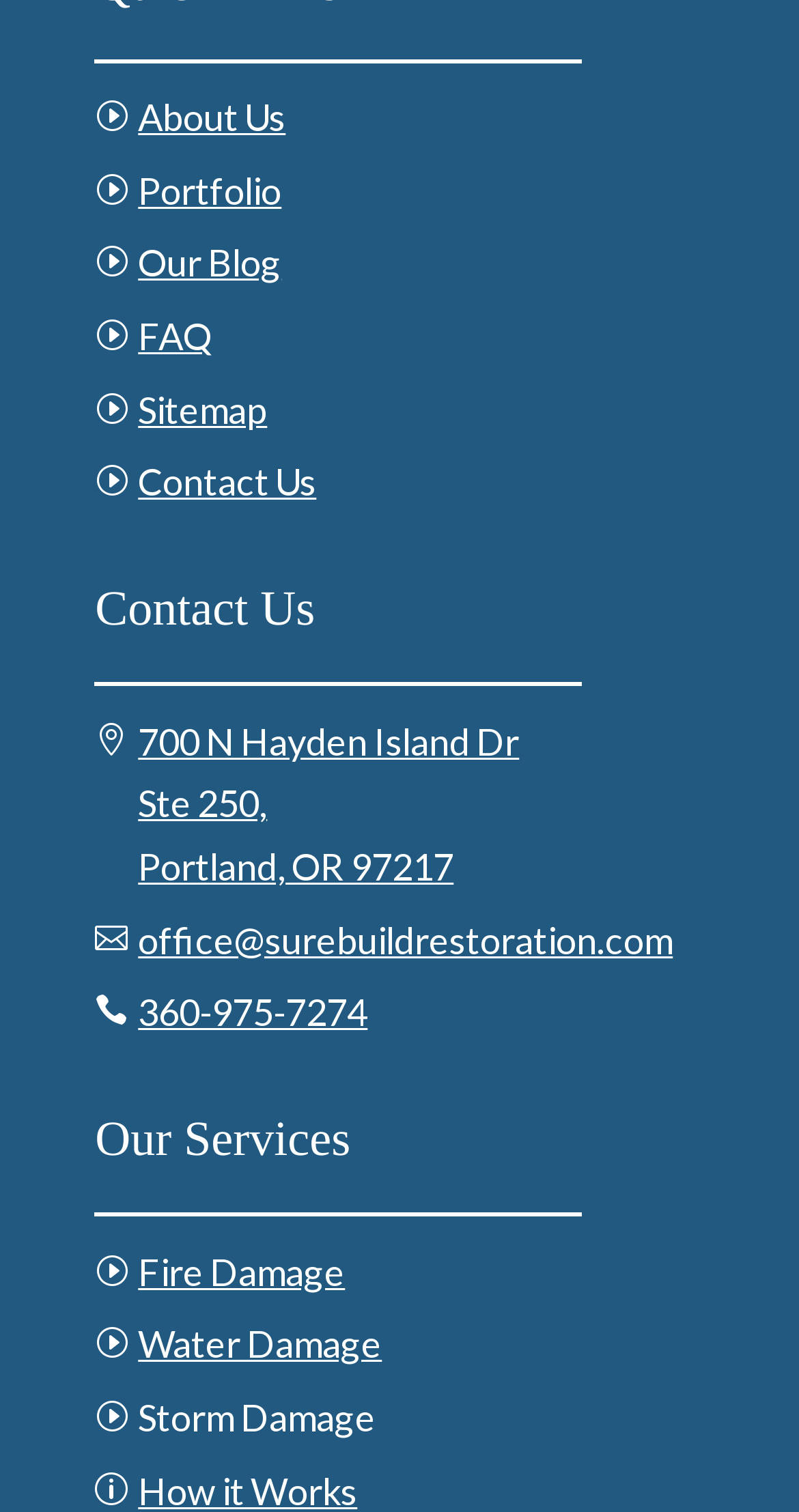Locate the bounding box coordinates of the clickable area to execute the instruction: "learn about fire damage services". Provide the coordinates as four float numbers between 0 and 1, represented as [left, top, right, bottom].

[0.119, 0.82, 0.432, 0.862]